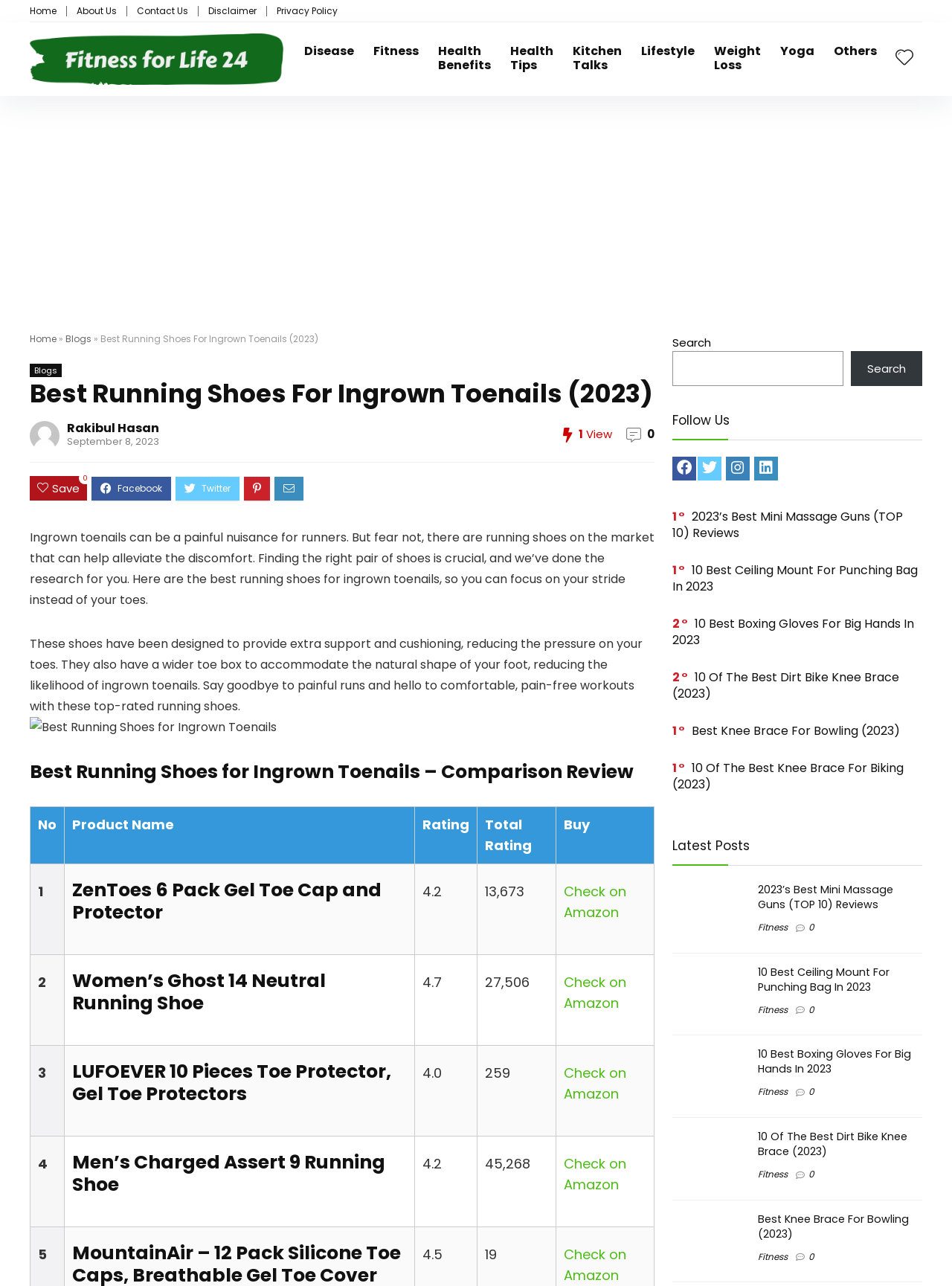Describe every aspect of the webpage comprehensively.

This webpage is about the best running shoes for ingrown toenails. At the top, there are several links to different sections of the website, including "Home", "About Us", "Contact Us", and more. Below these links, there is a logo and a navigation menu with links to various categories such as "Disease", "Fitness", and "Lifestyle".

The main content of the page starts with a heading that reads "Best Running Shoes For Ingrown Toenails (2023)". Below this heading, there is a brief introduction to the topic, explaining that ingrown toenails can be a painful problem for runners, but the right shoes can help alleviate the discomfort.

Following the introduction, there is a table comparing different running shoes that are suitable for people with ingrown toenails. The table has columns for the product name, rating, total rating, and a link to buy the product on Amazon. There are four rows in the table, each representing a different shoe model.

To the right of the table, there is a search bar where users can search for specific keywords. Below the search bar, there is a section that says "Follow Us".

At the bottom of the page, there are several links to social media platforms, allowing users to follow the website on these platforms.